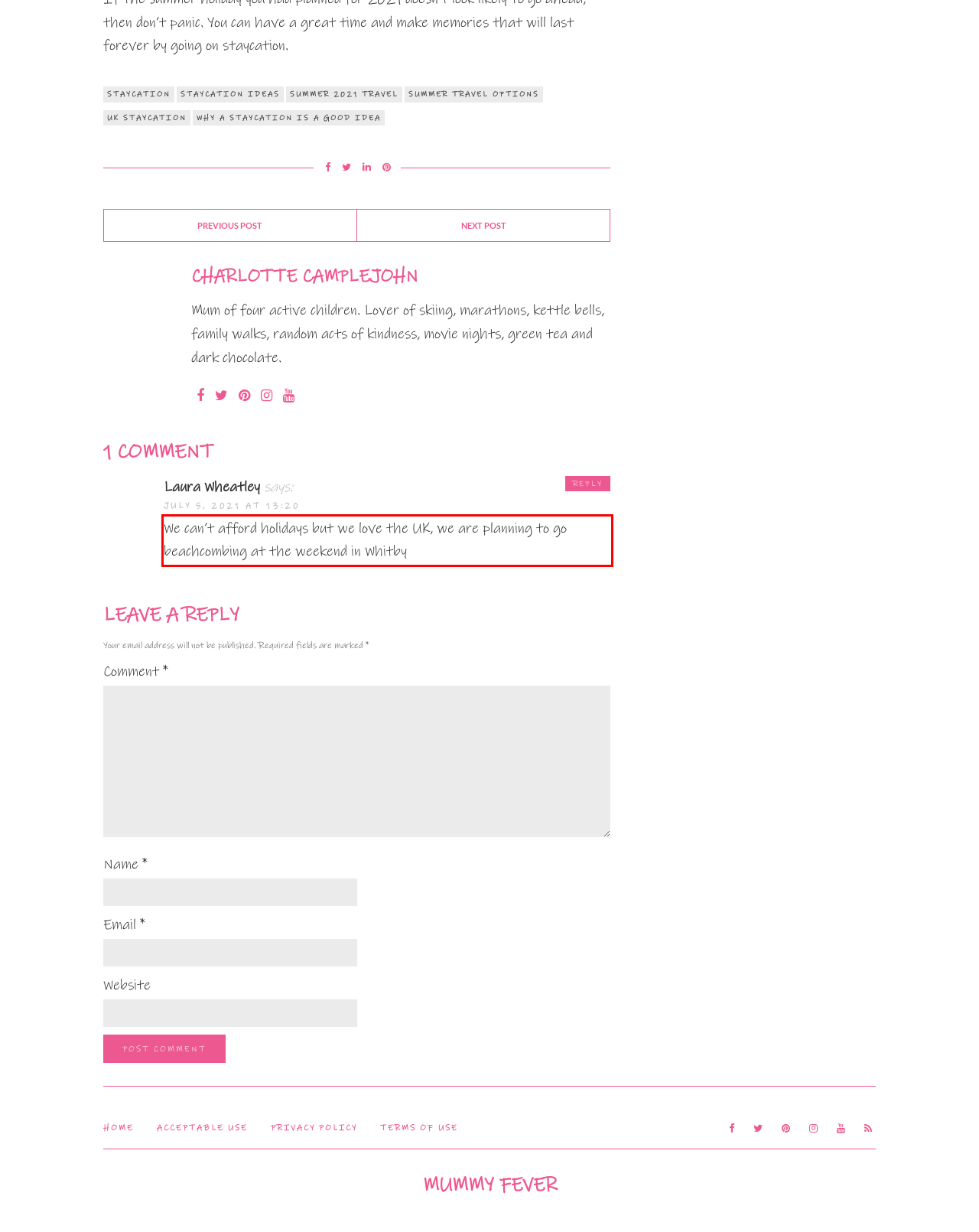Look at the screenshot of the webpage, locate the red rectangle bounding box, and generate the text content that it contains.

We can’t afford holidays but we love the UK, we are planning to go beachcombing at the weekend in Whitby